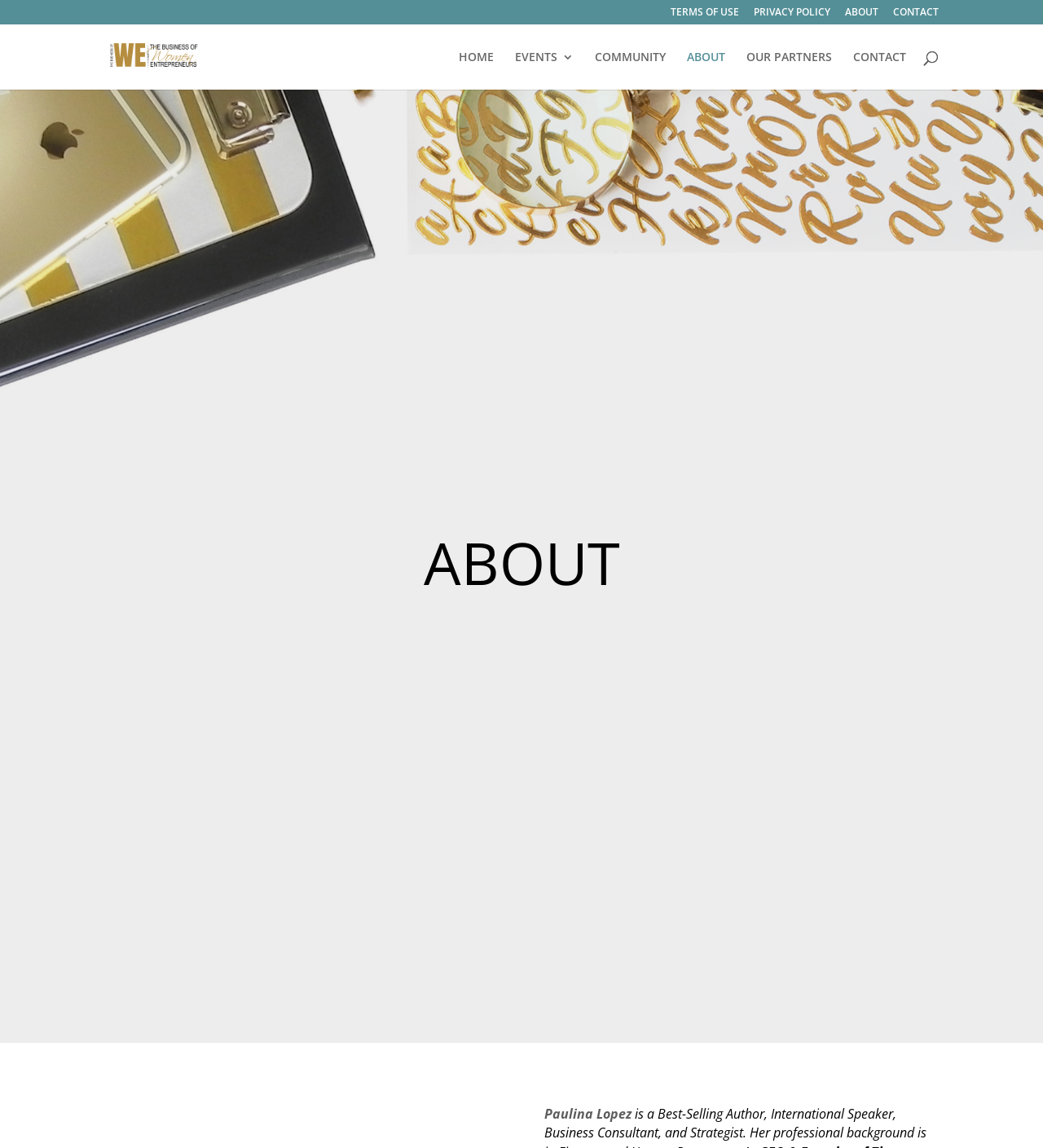What can be found in the search box?
Please provide a single word or phrase based on the screenshot.

Search for: